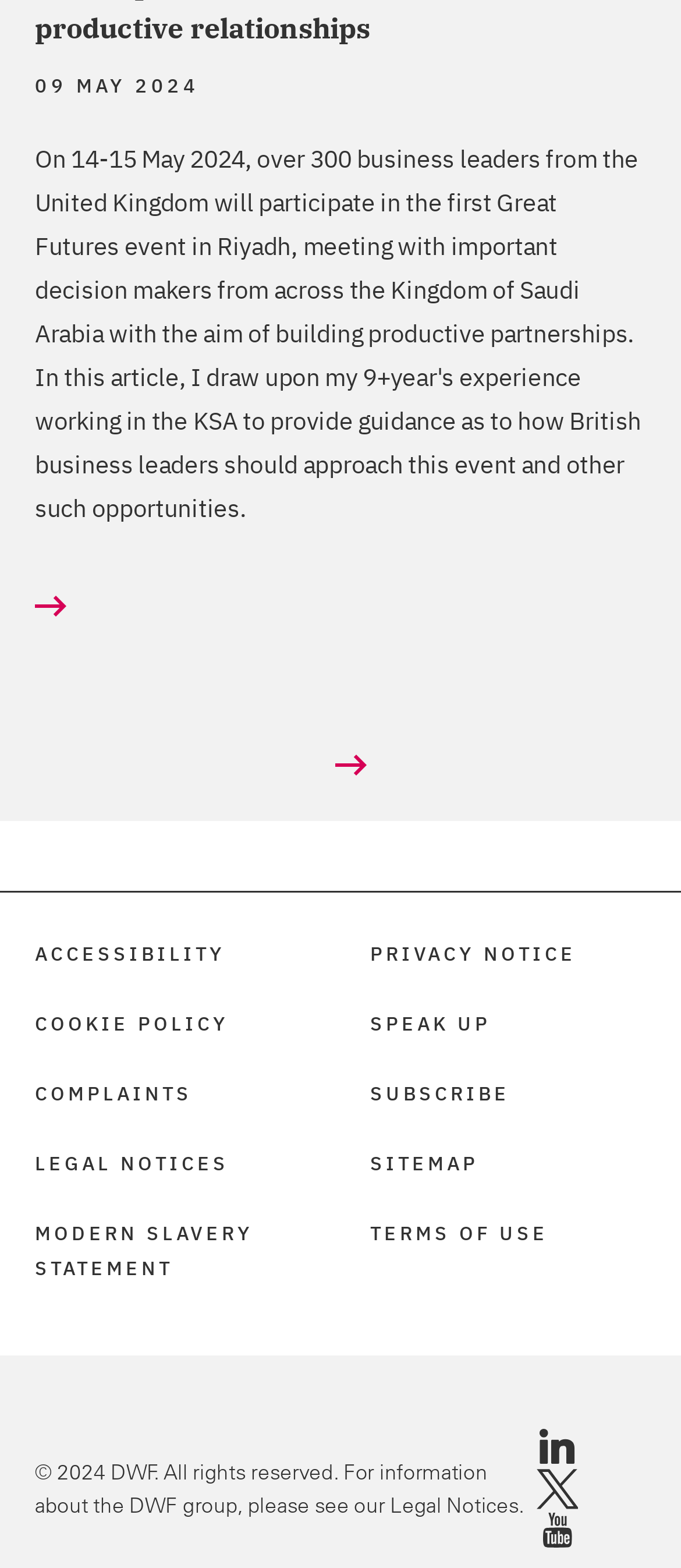Give a one-word or phrase response to the following question: What is the last link in the footer section?

TERMS OF USE